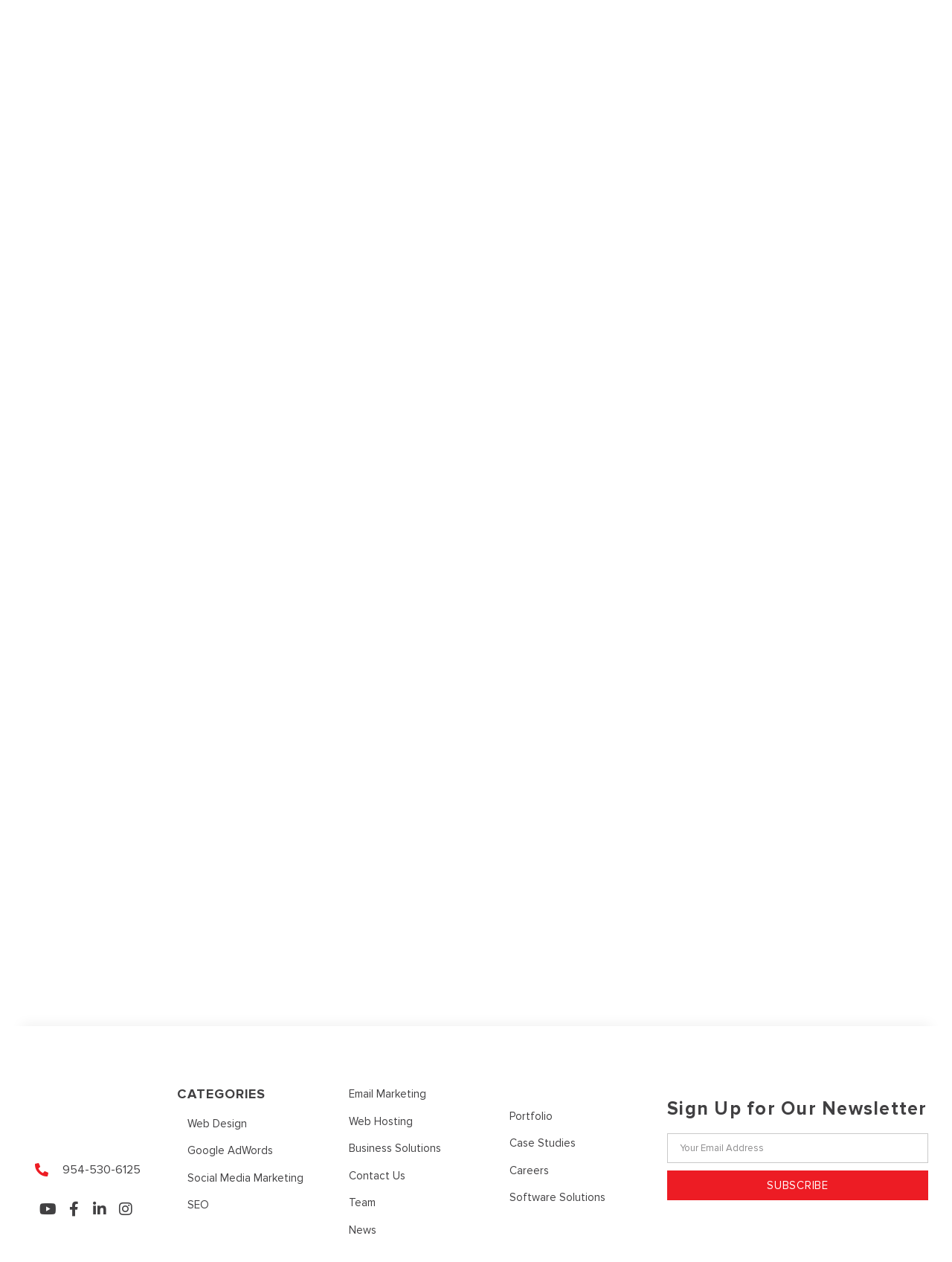Kindly determine the bounding box coordinates for the clickable area to achieve the given instruction: "Click the Youtube link".

[0.037, 0.948, 0.063, 0.968]